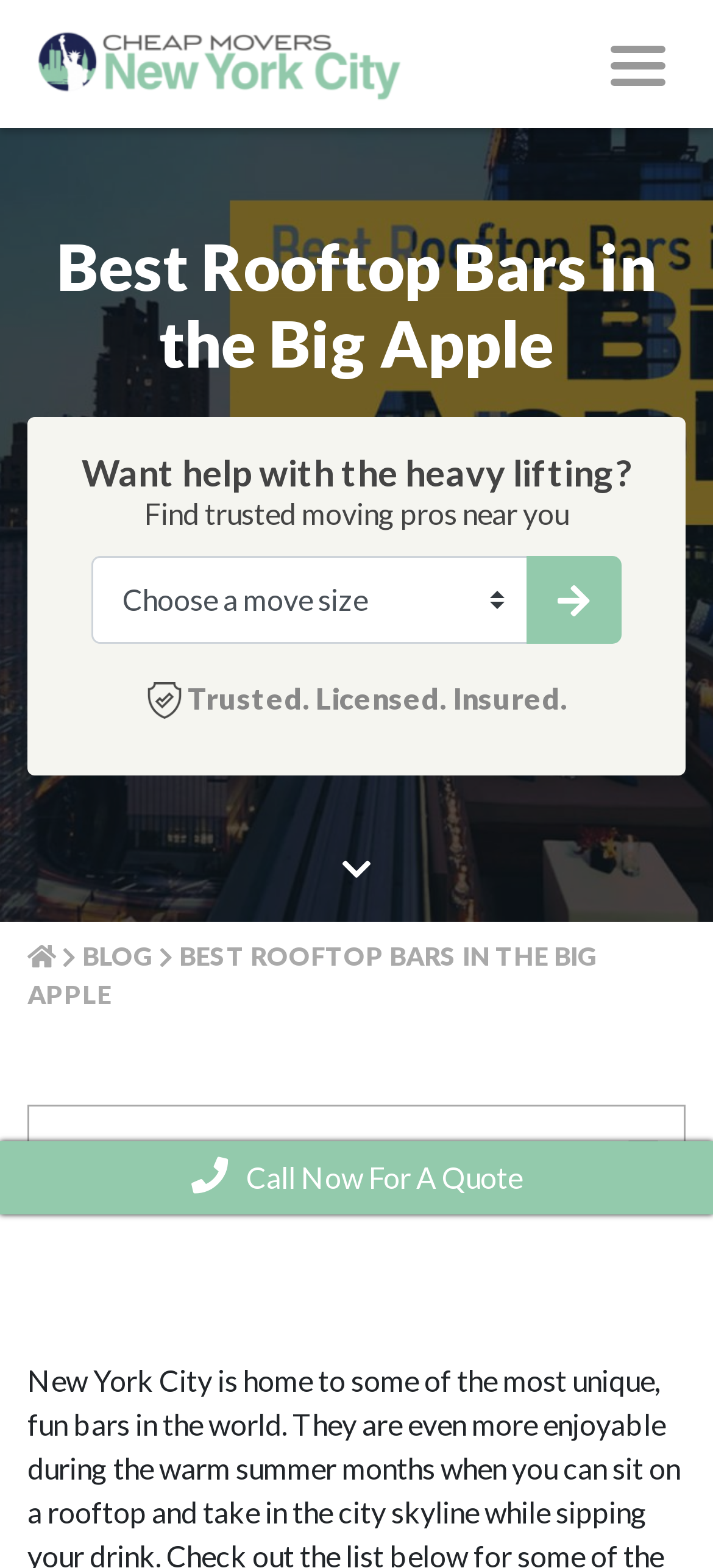How many links are in the top navigation bar? From the image, respond with a single word or brief phrase.

3